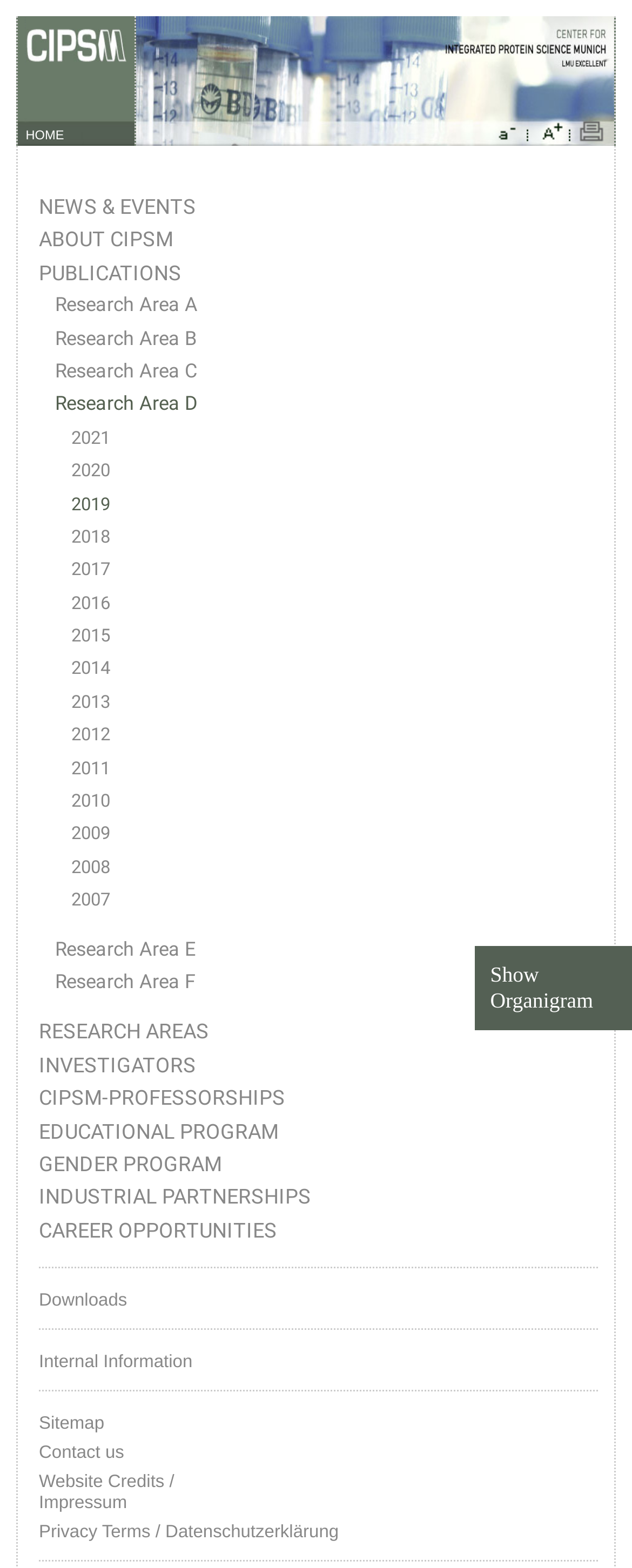Identify the bounding box coordinates of the section to be clicked to complete the task described by the following instruction: "Print the current page". The coordinates should be four float numbers between 0 and 1, formatted as [left, top, right, bottom].

[0.903, 0.084, 0.962, 0.095]